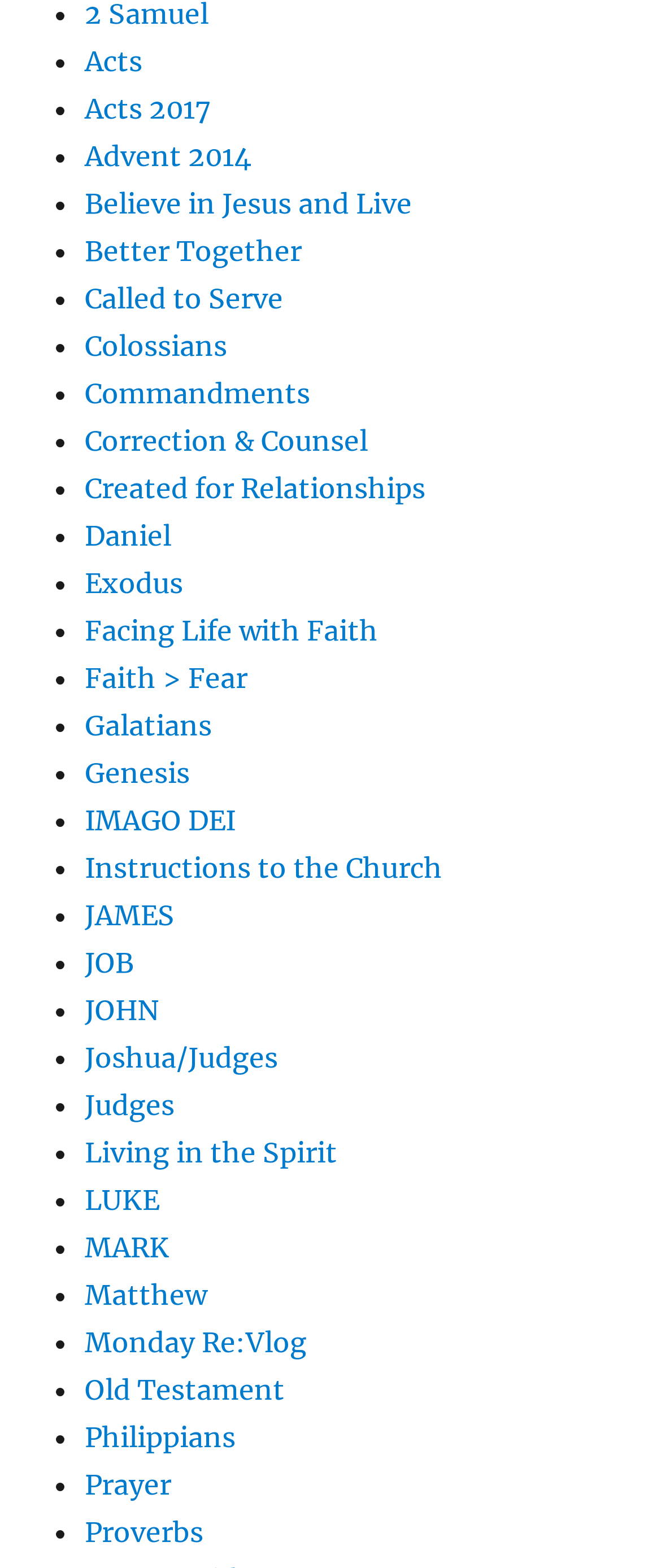Provide a short answer to the following question with just one word or phrase: What is the last item in the list?

Proverbs